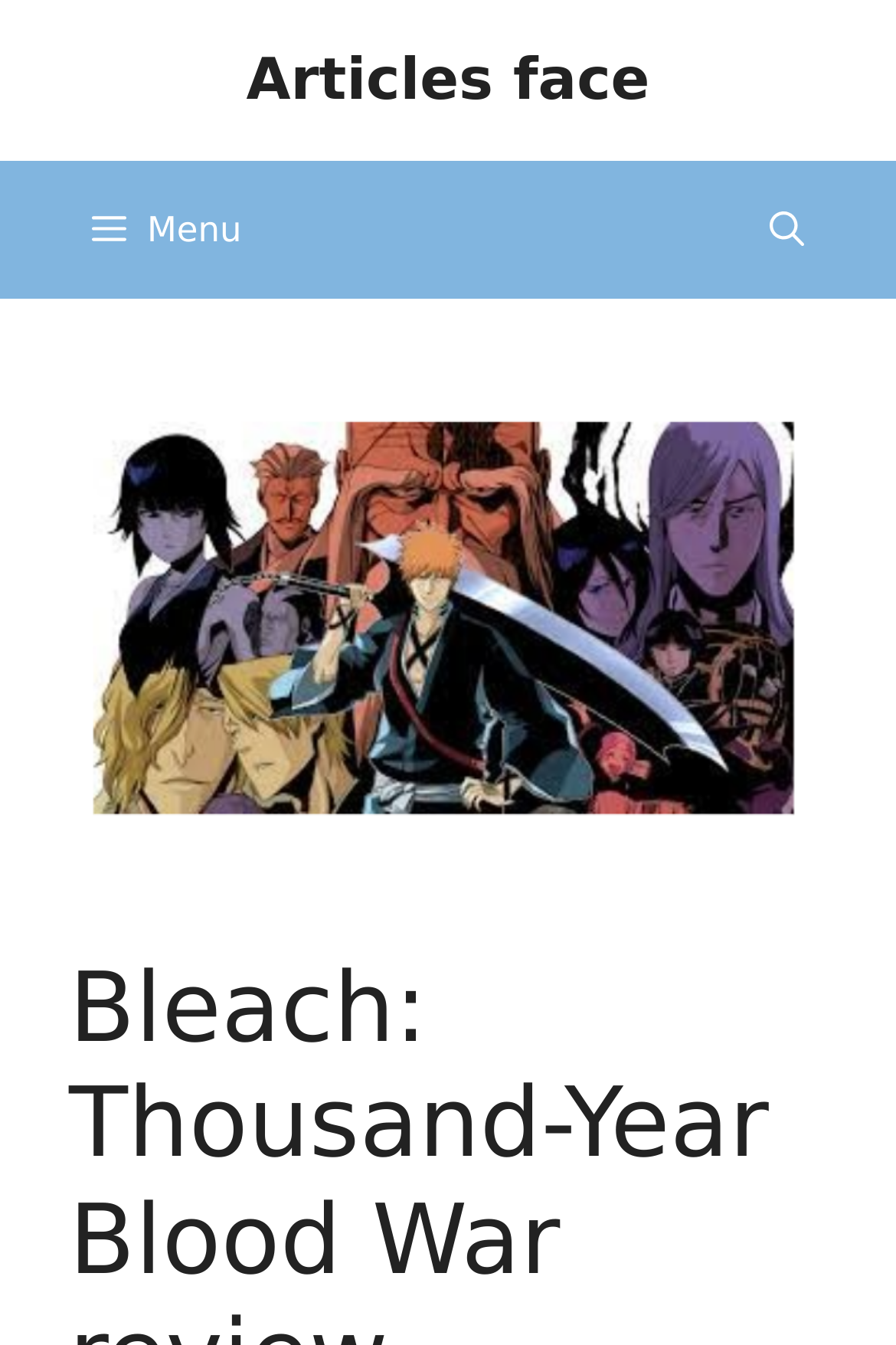Generate the text content of the main heading of the webpage.

Bleach: Thousand-Year Blood War review